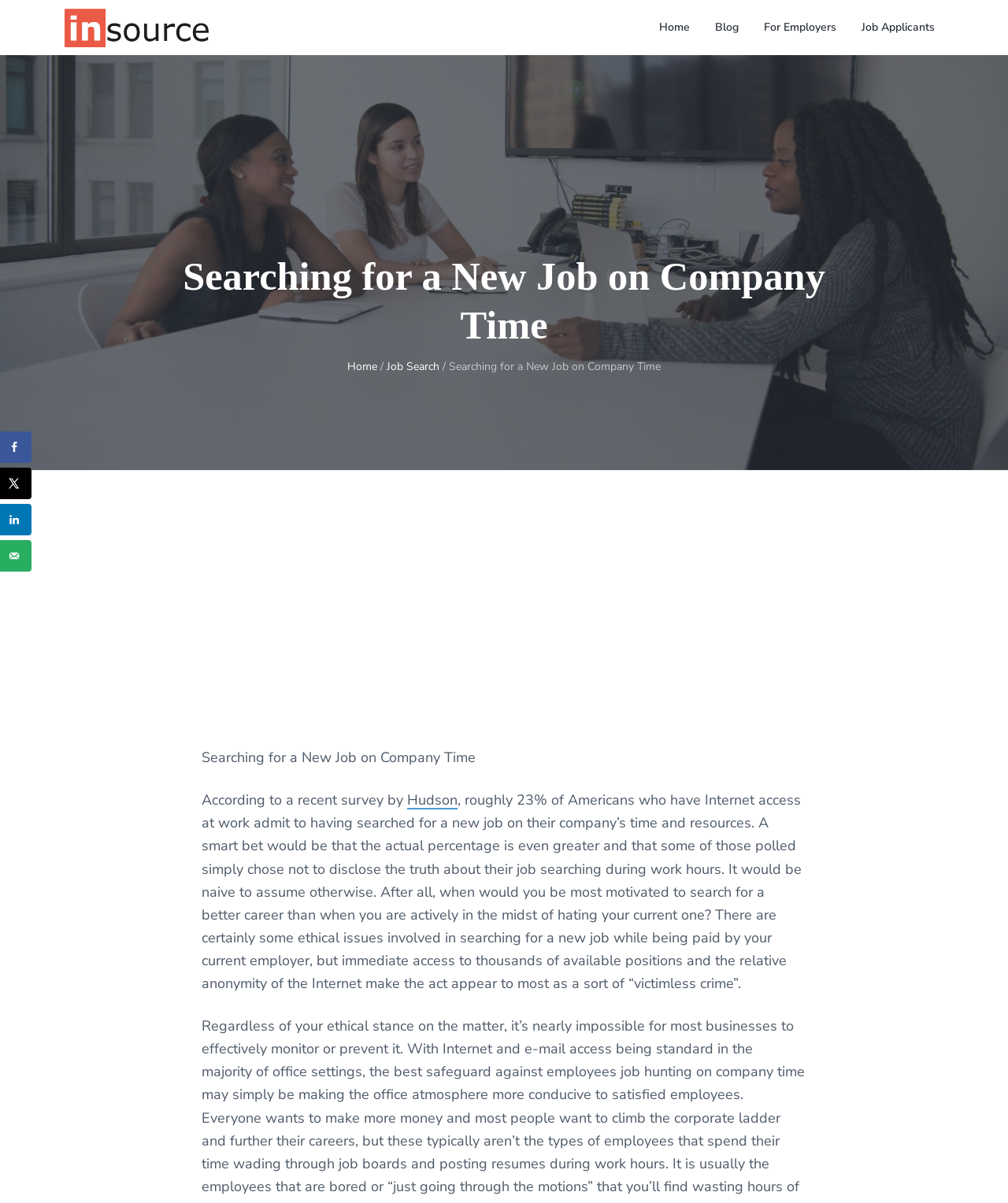Determine the bounding box for the UI element that matches this description: "Blog".

[0.71, 0.015, 0.733, 0.03]